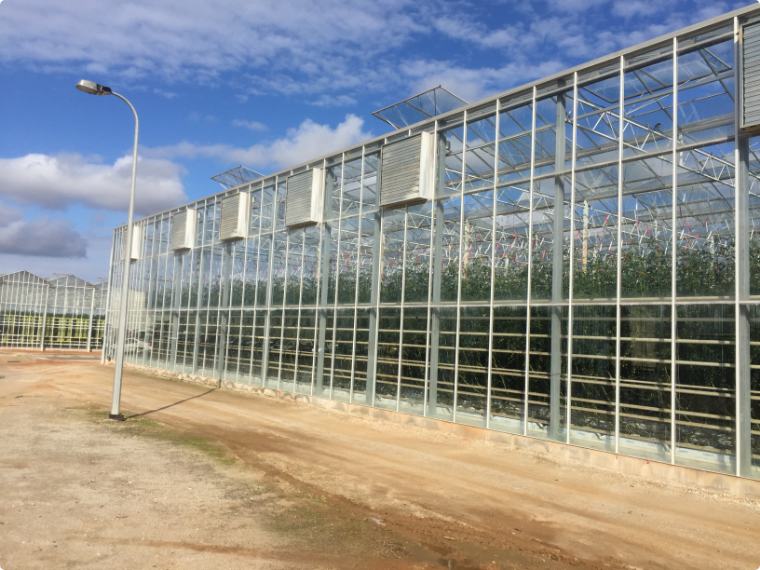Present a detailed portrayal of the image.

The image features a large greenhouse structure characterized by its transparent glass walls, allowing ample sunlight to illuminate the plants inside. The greenhouse appears well-maintained, with a spacious dirt pathway running alongside, ideal for accessing the plants. Prominently visible are several ventilation panels integrated into the design, facilitating air circulation and temperature control. A streetlight stands nearby, casting a gentle light on the area, while a backdrop of soft, fluffy clouds fills the bright blue sky, hinting at a lovely day. This scene emphasizes the blend of nature and modern agricultural practices, showcasing the importance of controlled environments in sustainable farming.